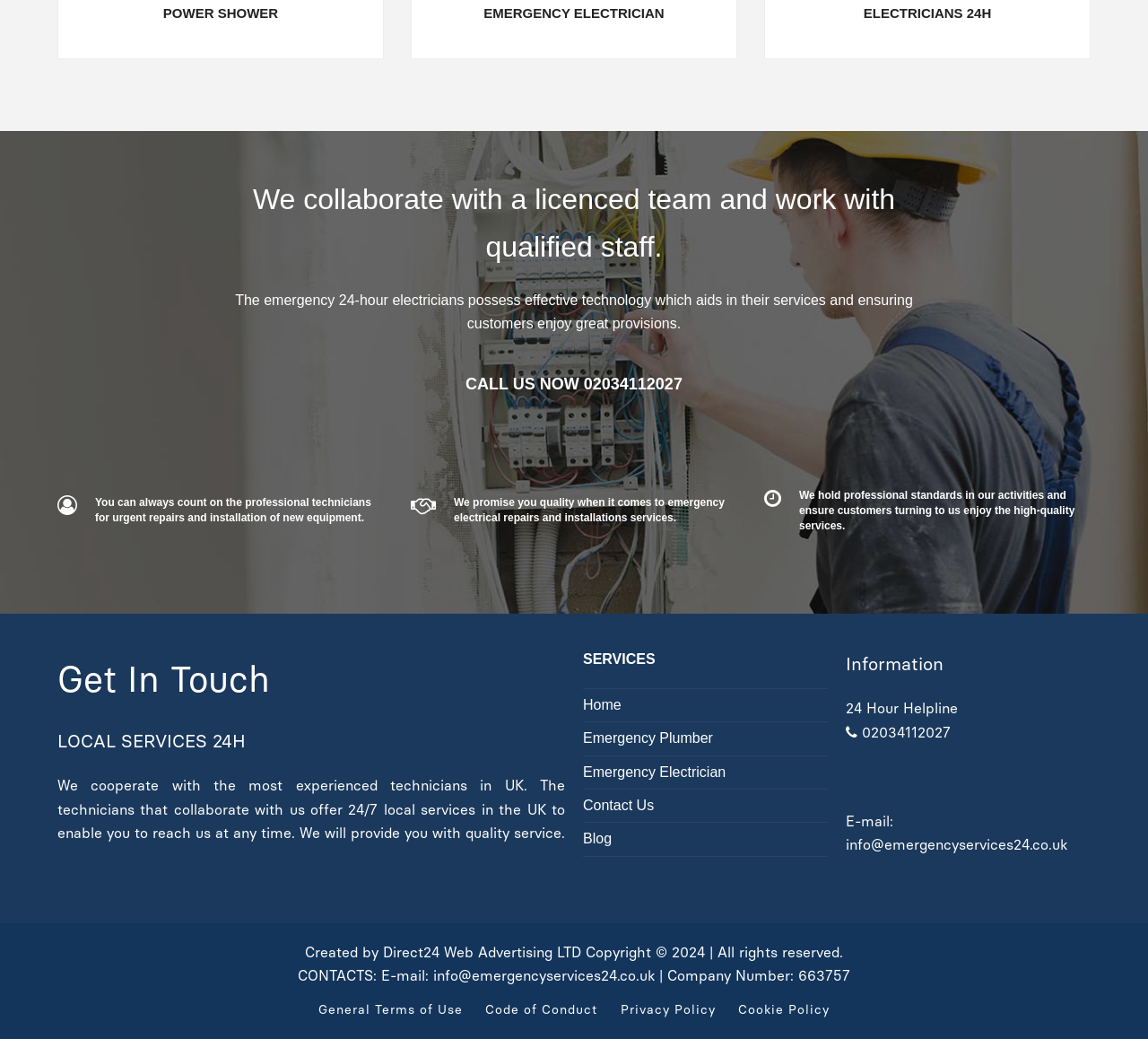What is the company's name?
Look at the screenshot and give a one-word or phrase answer.

Emergency Services 24